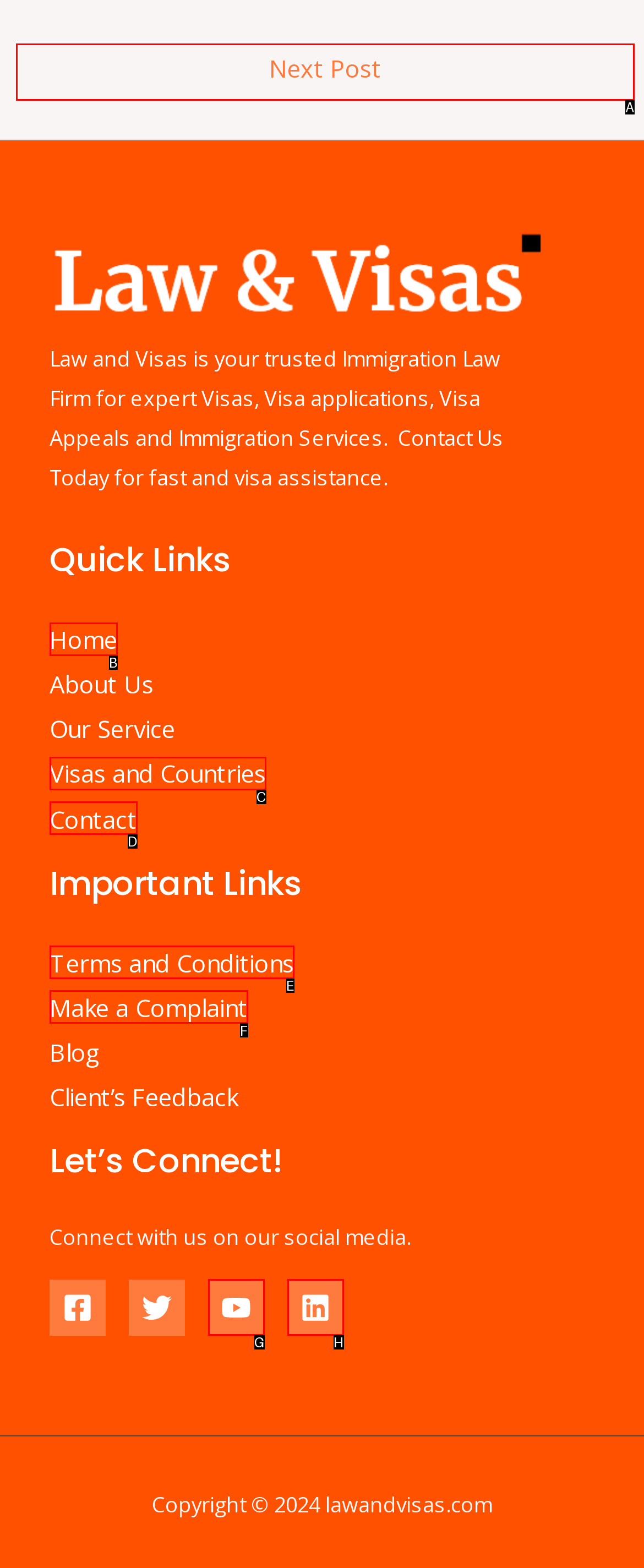Select the right option to accomplish this task: Search History. Reply with the letter corresponding to the correct UI element.

None